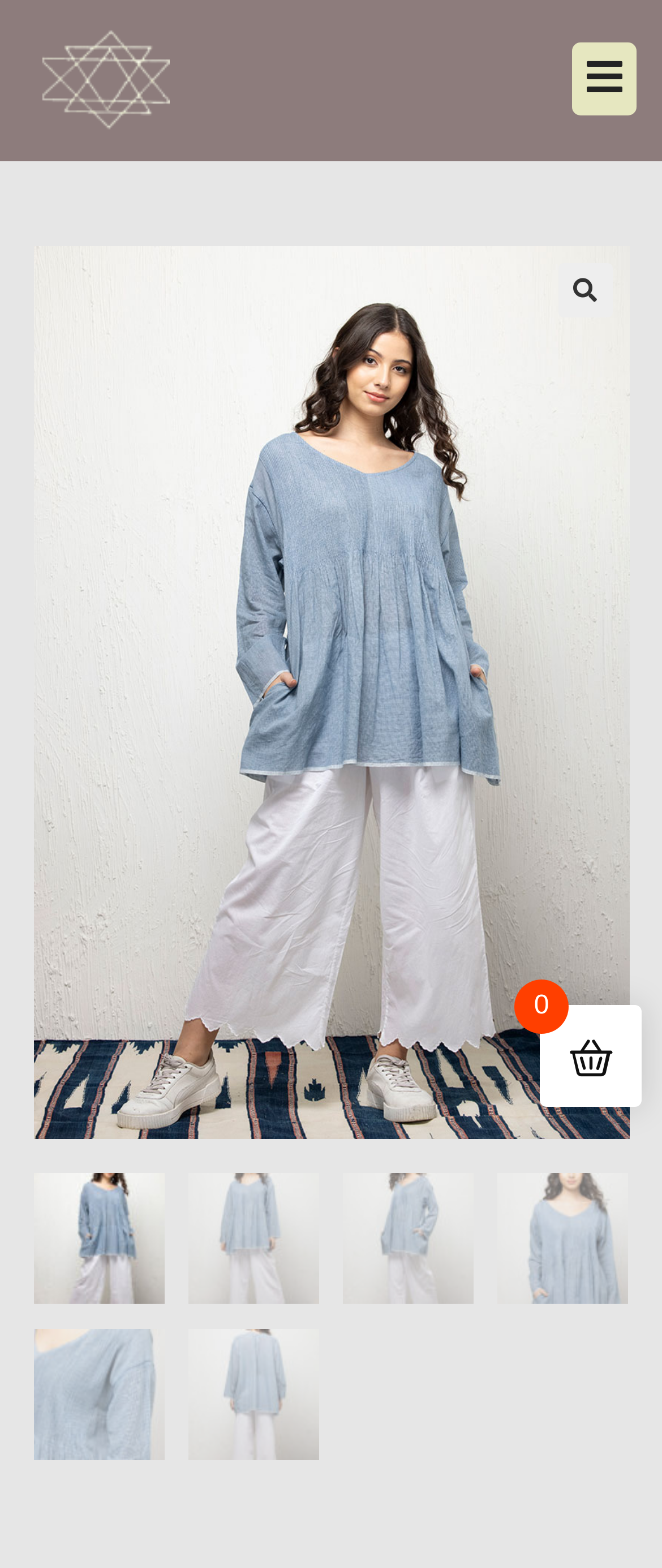Find the bounding box coordinates for the HTML element described in this sentence: "Menu". Provide the coordinates as four float numbers between 0 and 1, in the format [left, top, right, bottom].

[0.865, 0.027, 0.962, 0.073]